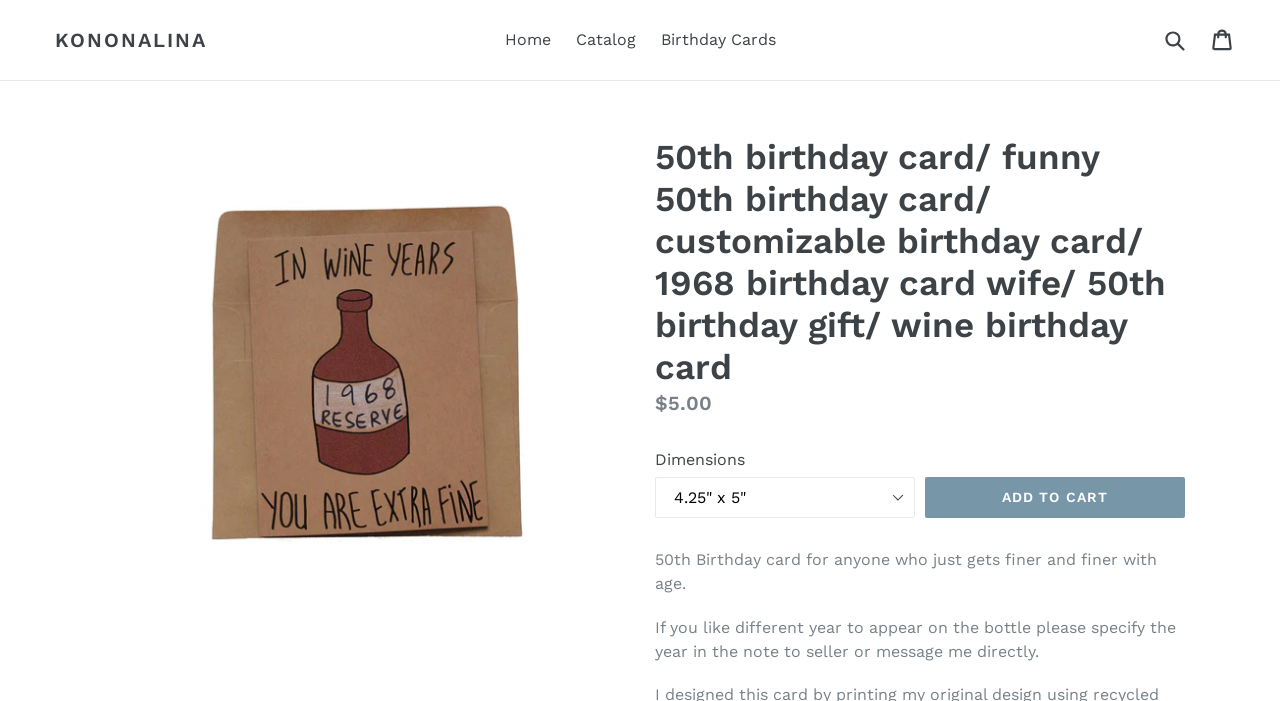Observe the image and answer the following question in detail: What is the purpose of the search box?

I found a search box with a 'Submit' button, which suggests that it is used to search for something on the website.